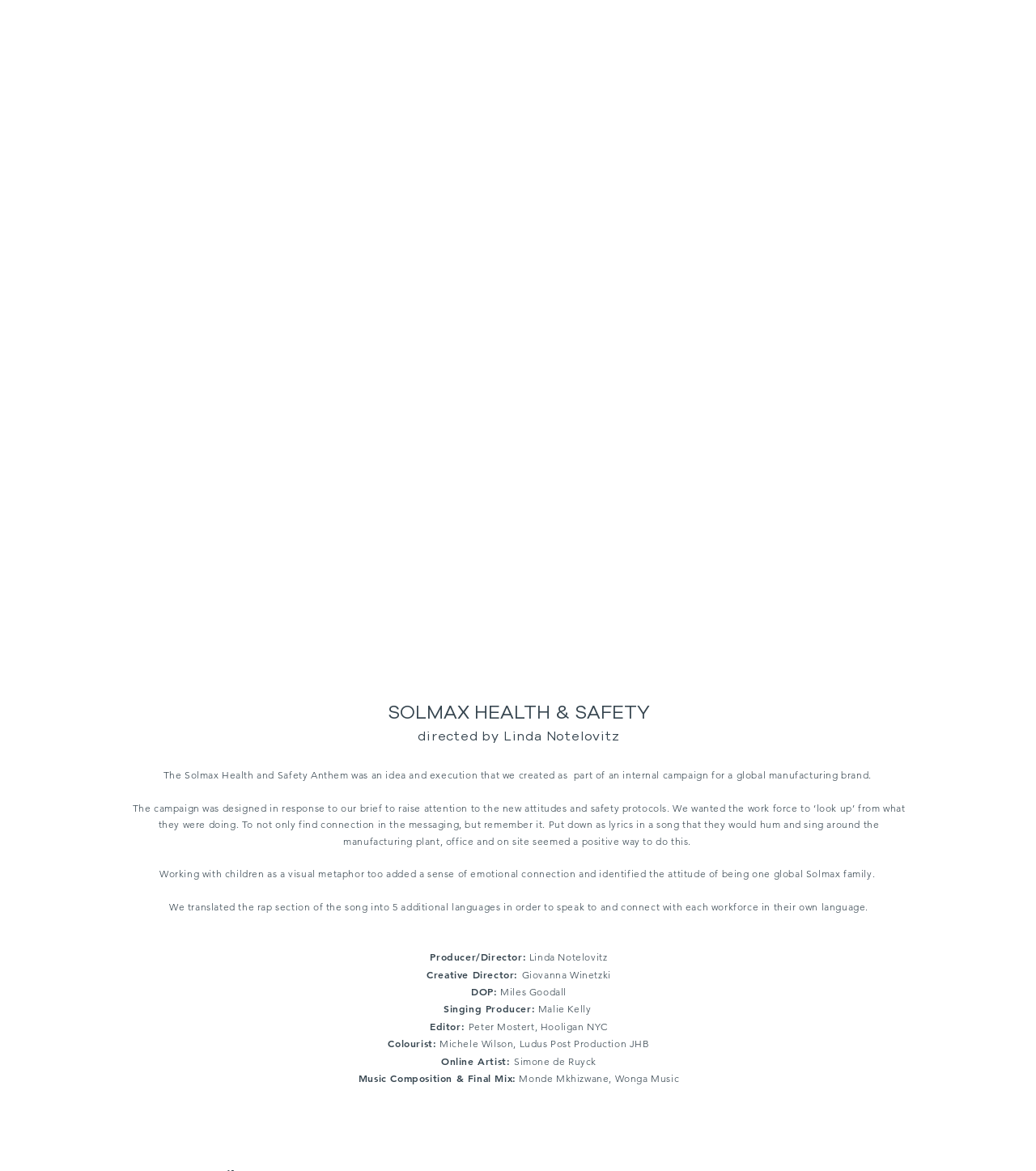For the given element description facebook, determine the bounding box coordinates of the UI element. The coordinates should follow the format (top-left x, top-left y, bottom-right x, bottom-right y) and be within the range of 0 to 1.

[0.773, 0.029, 0.804, 0.056]